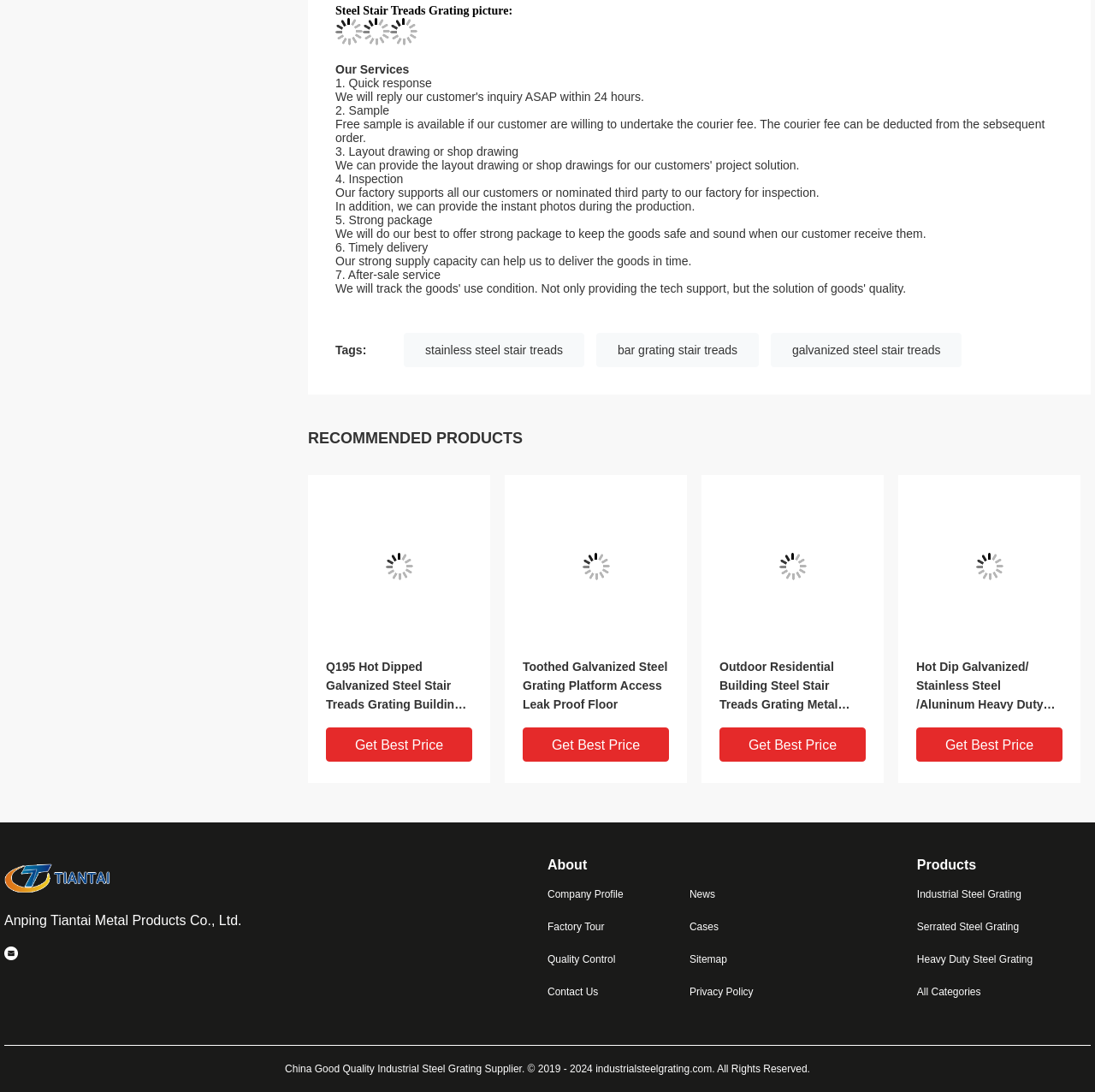Based on what you see in the screenshot, provide a thorough answer to this question: What is the company name?

The company name can be found at the bottom of the webpage, where it says 'Anping Tiantai Metal Products Co., Ltd.' with a link to the company's profile.